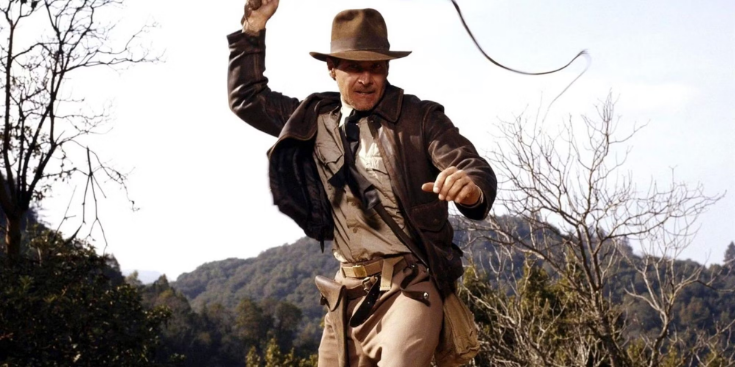What is Indiana Jones holding in his hand? Please answer the question using a single word or phrase based on the image.

Bullwhip